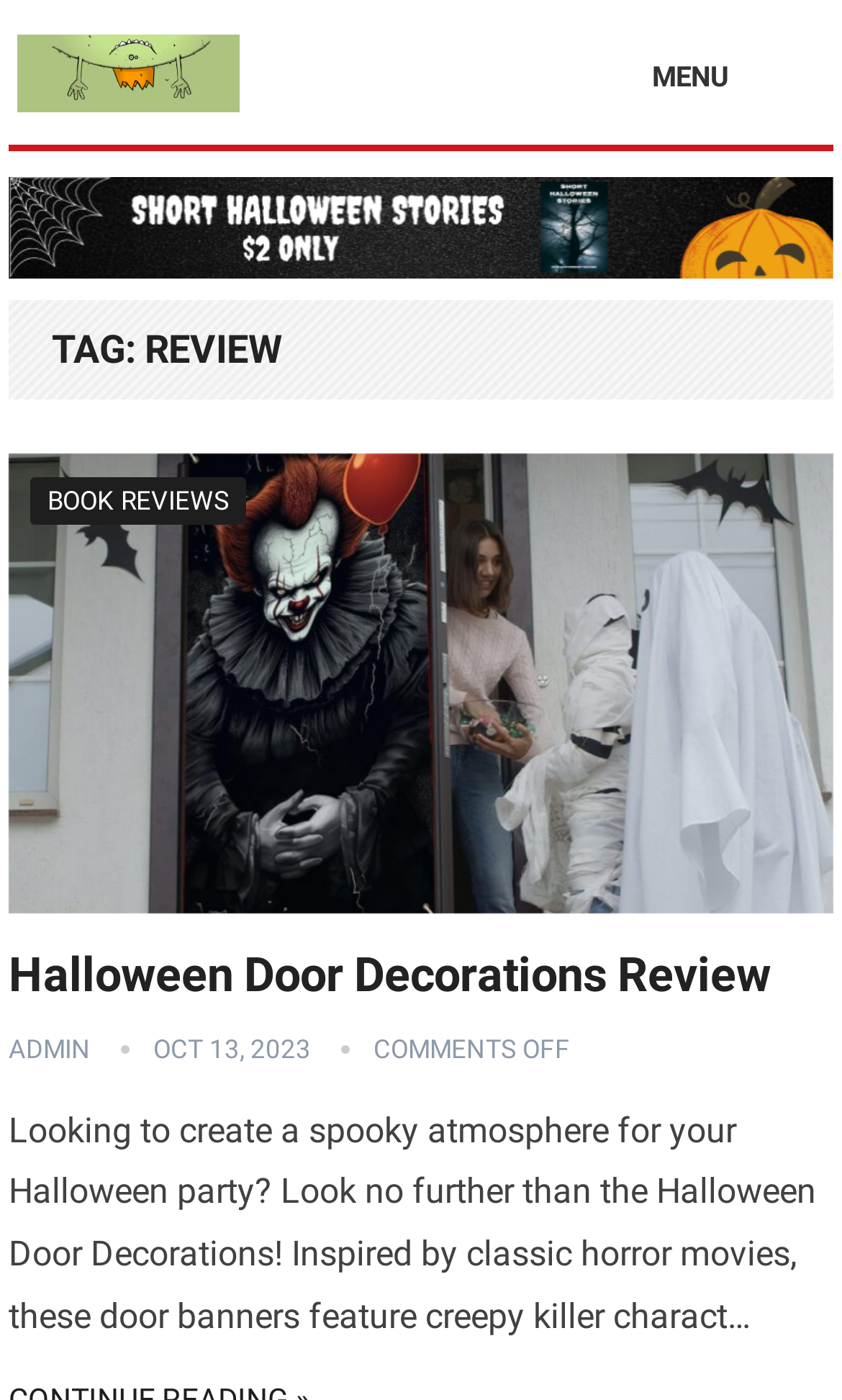What is the purpose of the Halloween Door Decorations?
Examine the image and provide an in-depth answer to the question.

According to the review, the Halloween Door Decorations are 'Looking to create a spooky atmosphere for your Halloween party', which suggests that the purpose of the decorations is to create a spooky atmosphere.